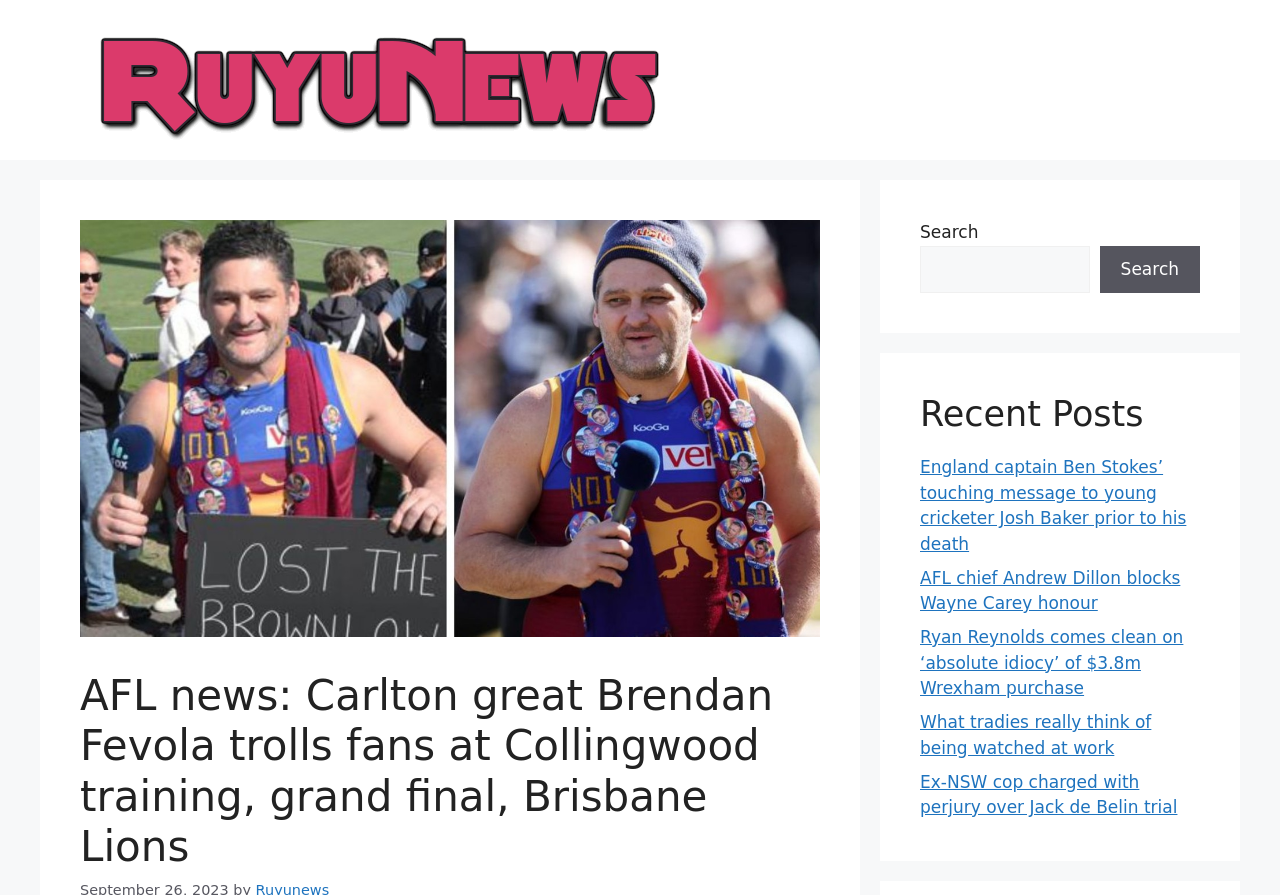Please specify the coordinates of the bounding box for the element that should be clicked to carry out this instruction: "Search for news". The coordinates must be four float numbers between 0 and 1, formatted as [left, top, right, bottom].

[0.719, 0.274, 0.851, 0.327]